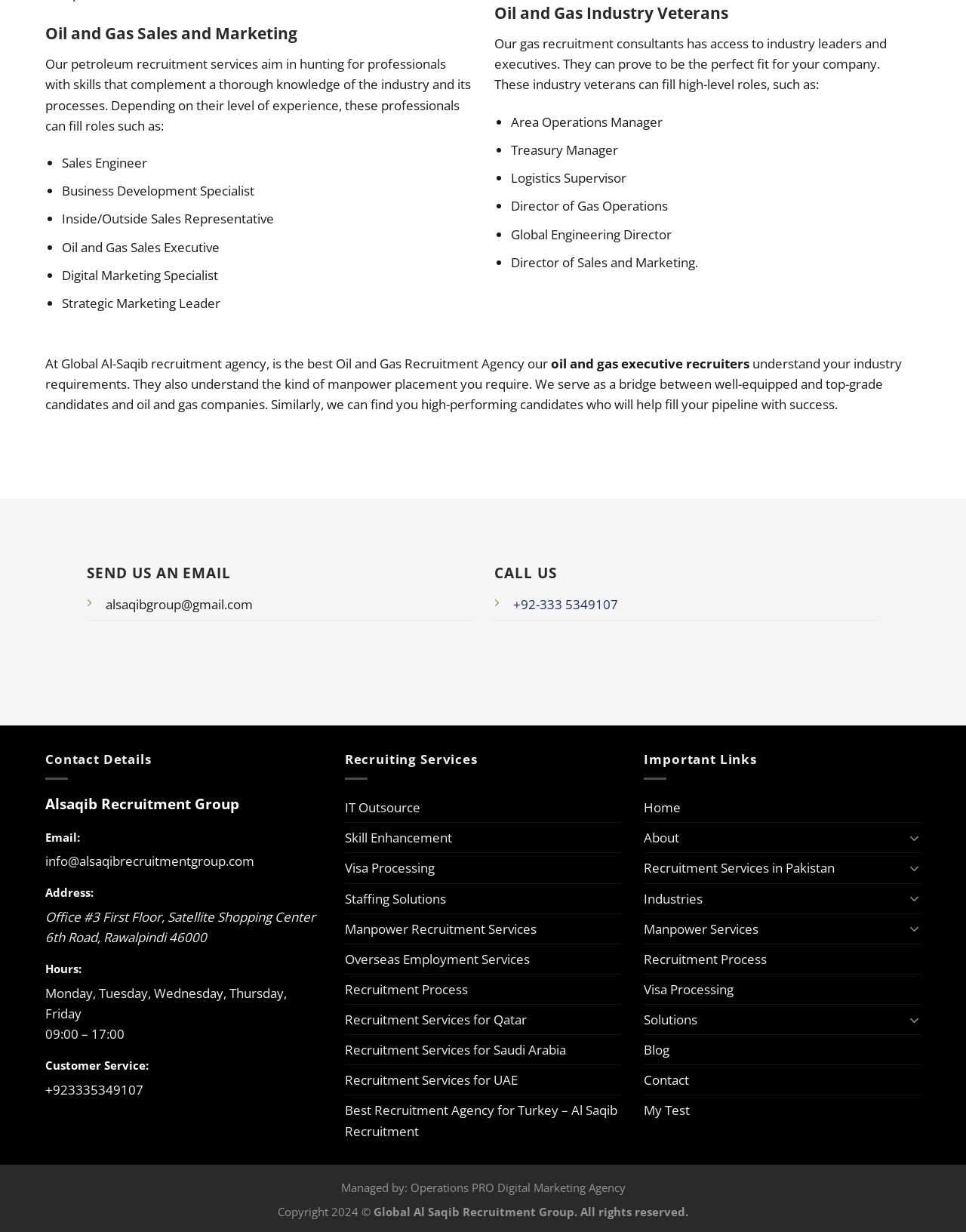How many types of recruitment services are listed?
Refer to the image and answer the question using a single word or phrase.

7